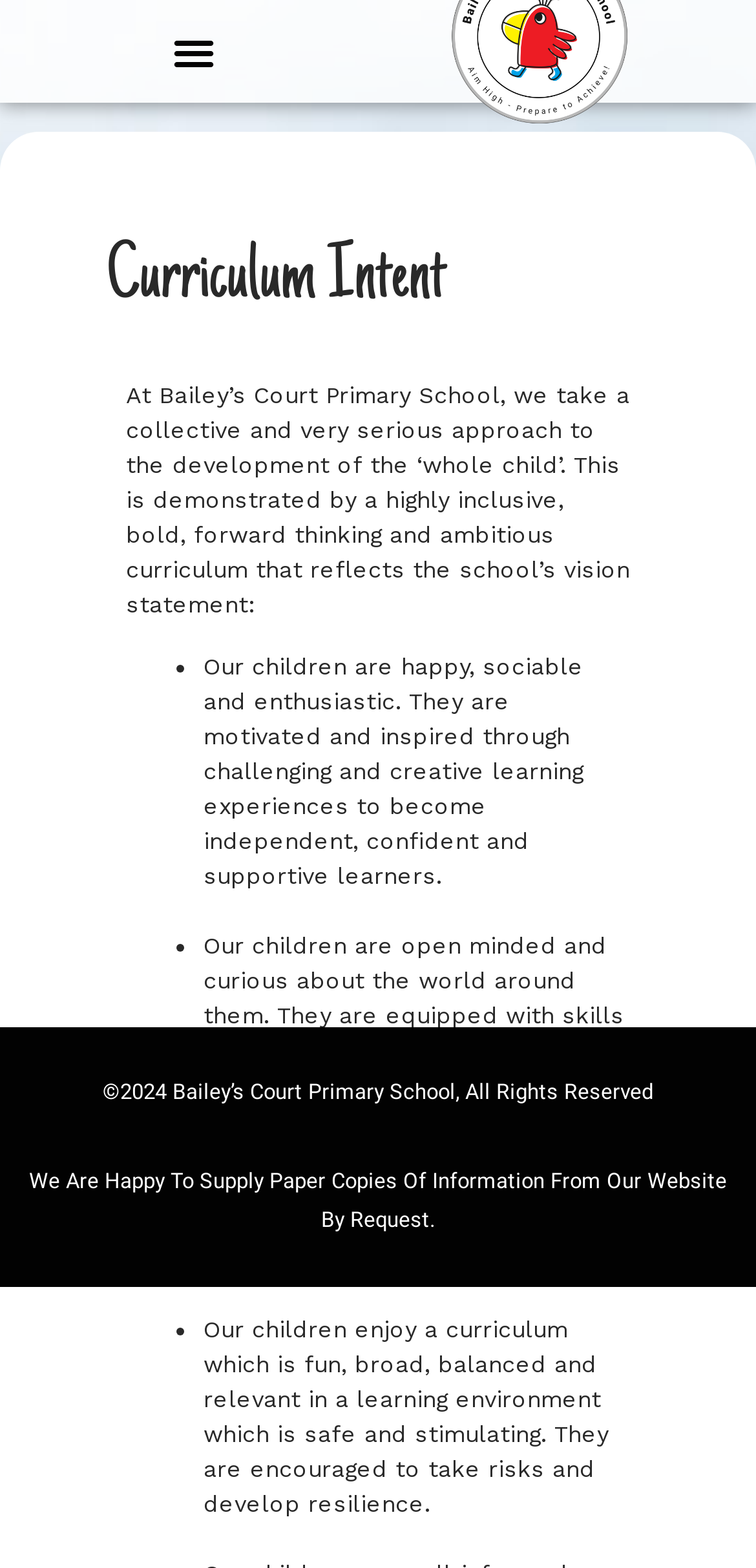Please give a one-word or short phrase response to the following question: 
What is the learning environment like?

Safe and stimulating